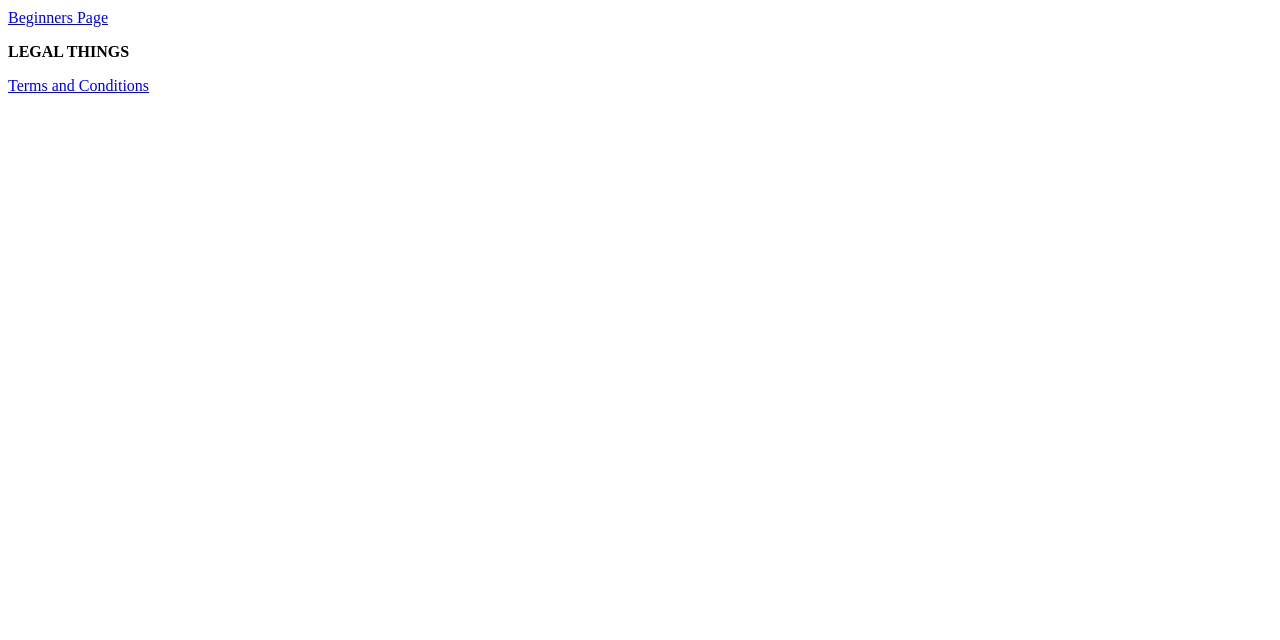Provide the bounding box coordinates of the HTML element this sentence describes: "Beginners Page". The bounding box coordinates consist of four float numbers between 0 and 1, i.e., [left, top, right, bottom].

[0.006, 0.014, 0.084, 0.041]